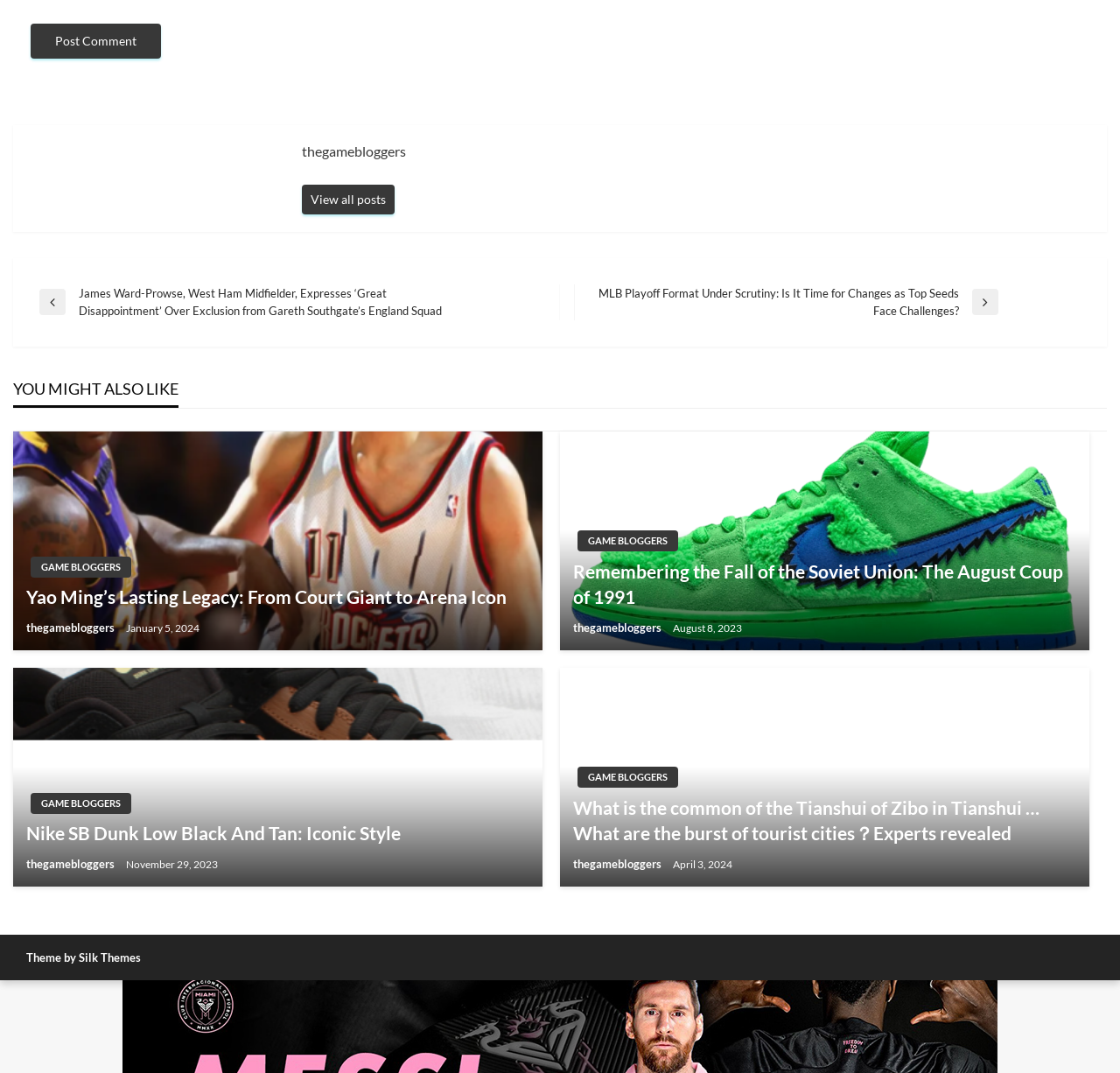How many blog posts are displayed on this webpage?
Using the visual information from the image, give a one-word or short-phrase answer.

4